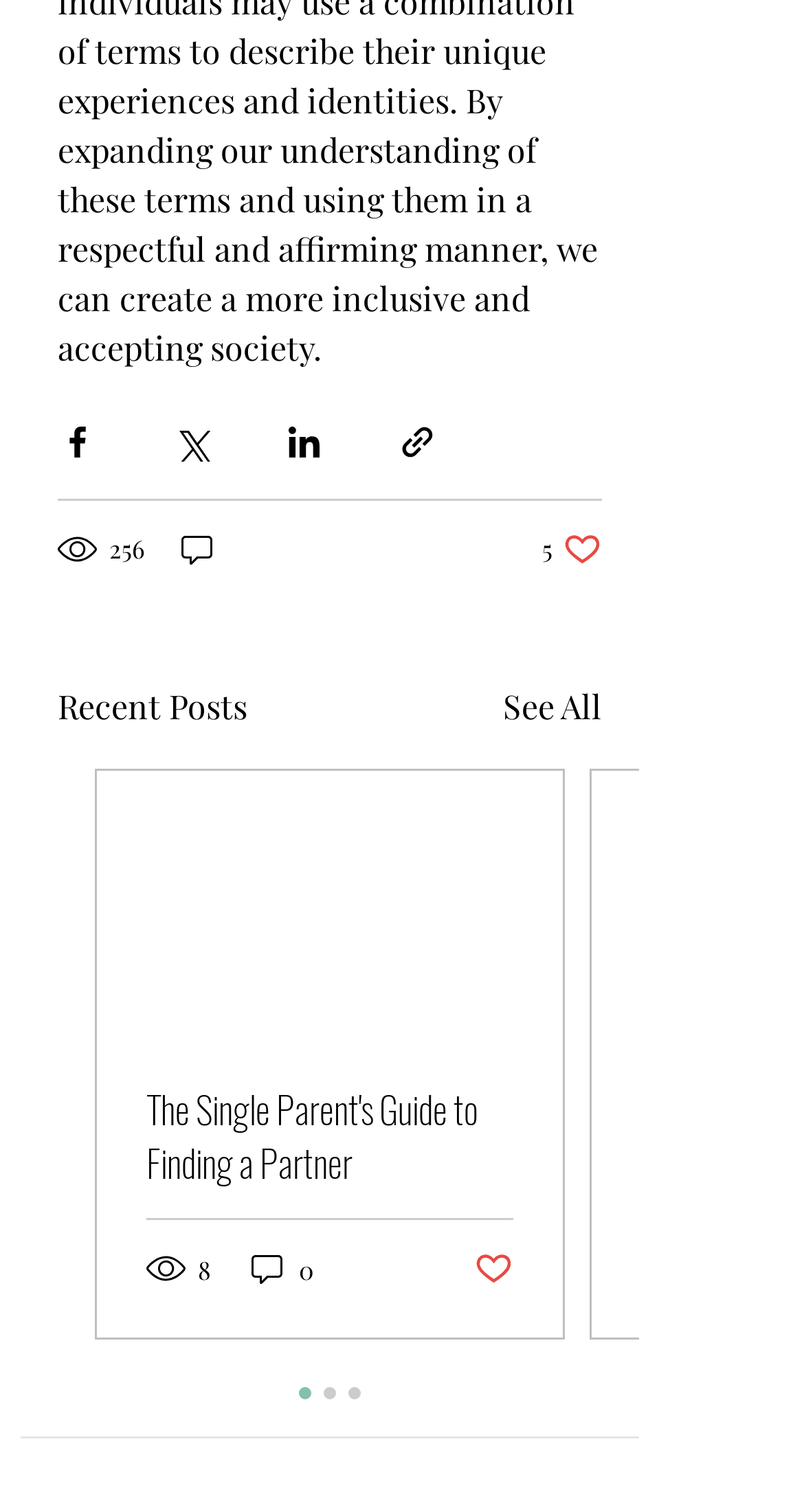Respond with a single word or phrase:
What is the number of views for the first post?

256